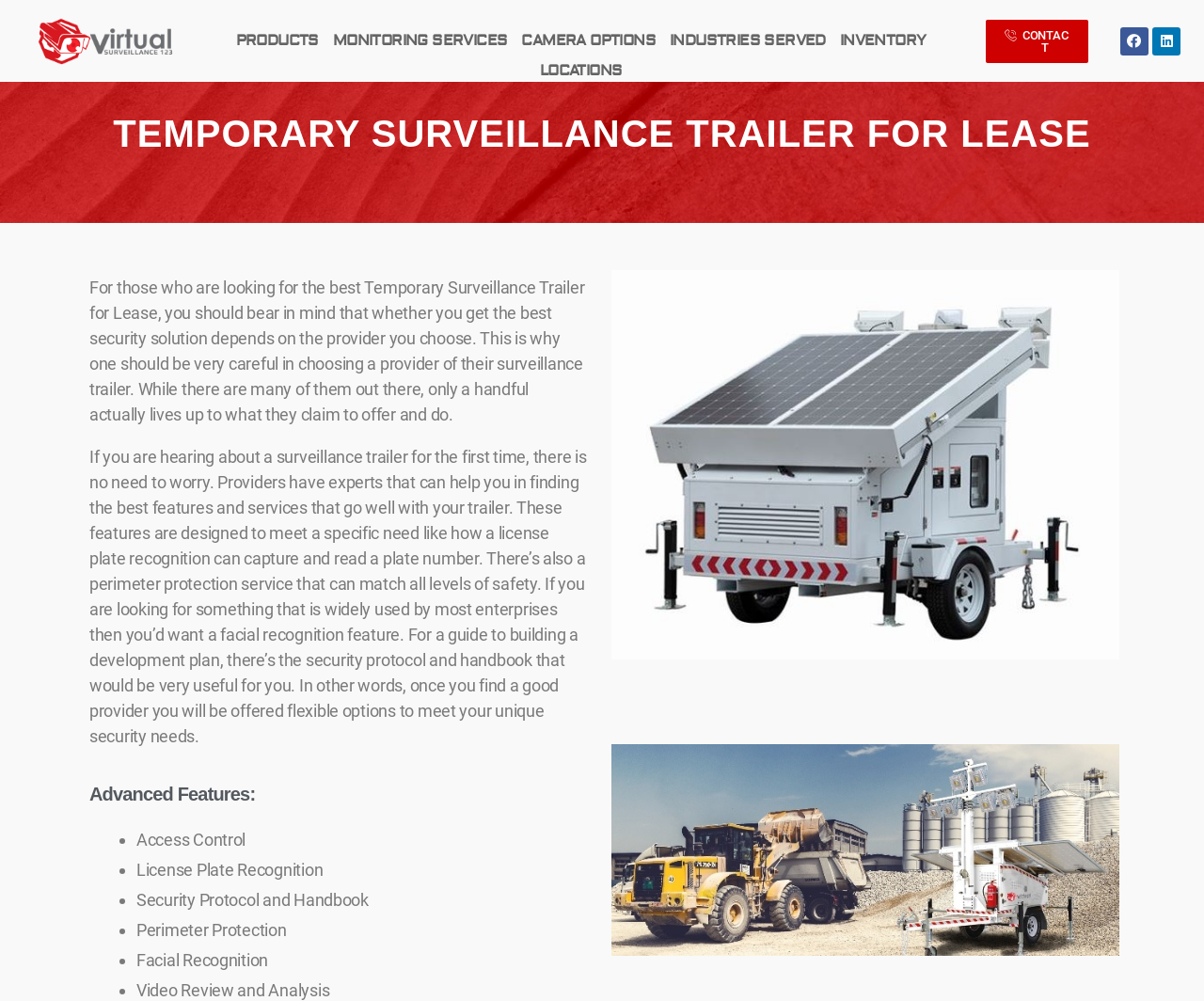From the given element description: "alt="VirtualSurveillance 123"", find the bounding box for the UI element. Provide the coordinates as four float numbers between 0 and 1, in the order [left, top, right, bottom].

[0.02, 0.009, 0.158, 0.072]